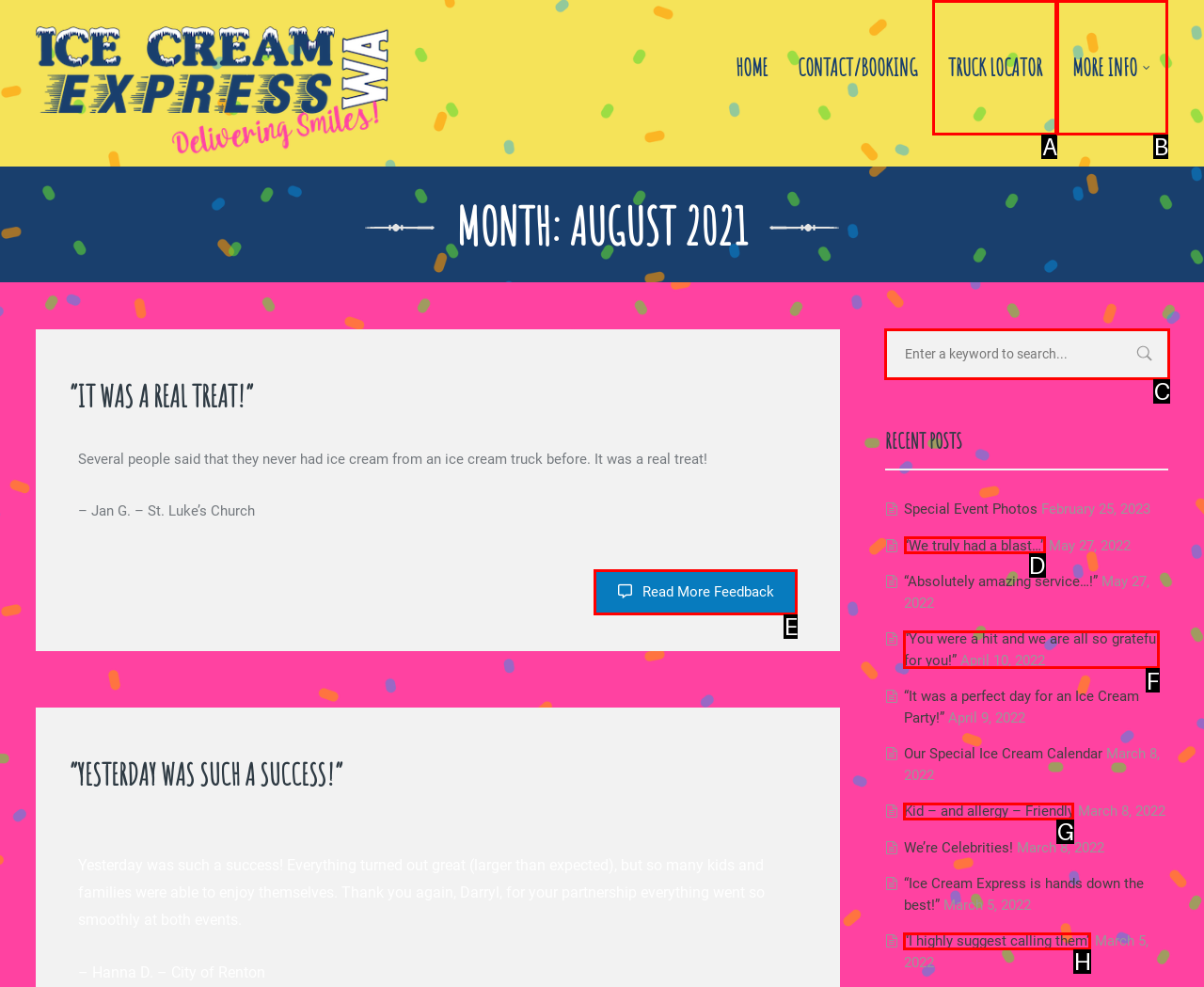Point out the correct UI element to click to carry out this instruction: Check out recent post 'We truly had a blast…'
Answer with the letter of the chosen option from the provided choices directly.

D